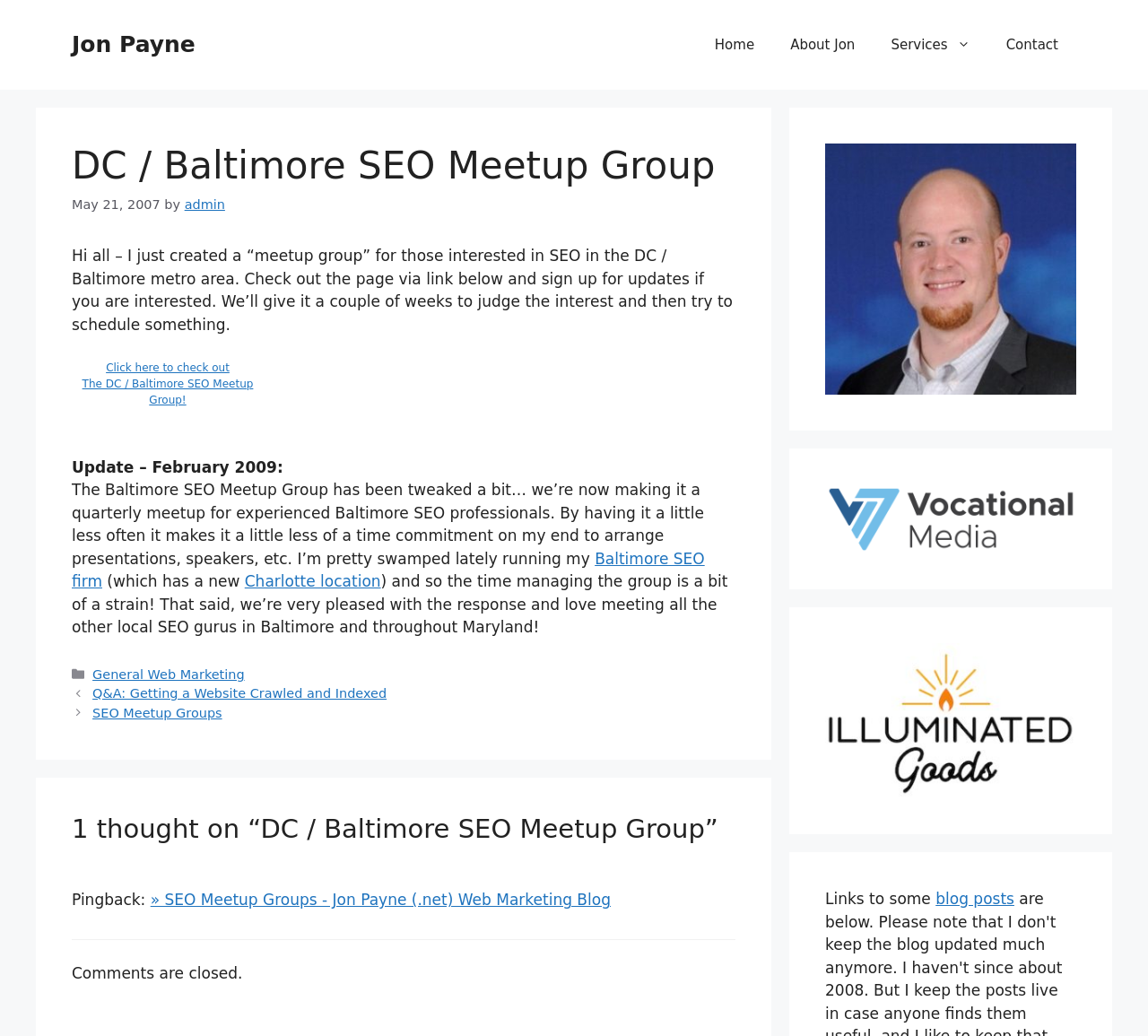Generate a comprehensive caption for the webpage you are viewing.

This webpage is about a meetup group for individuals interested in SEO in the DC/Baltimore metro area. At the top, there is a banner with a link to the site owner, Jon Payne. Below the banner, there is a navigation menu with links to Home, About Jon, Services, and Contact.

The main content of the page is an article with a heading "DC / Baltimore SEO Meetup Group". The article starts with a brief introduction to the meetup group, followed by a link to check out the group's page and sign up for updates. There is also an update from February 2009, which mentions that the meetup group has been tweaked to become a quarterly meetup for experienced Baltimore SEO professionals.

On the right side of the page, there are three complementary sections, each containing a figure with an image or a link. The first section has an image of Jon Payne, while the other two sections have links with no descriptive text.

At the bottom of the page, there is a footer section with links to categories, including General Web Marketing, and a navigation menu with links to posts, such as "Q&A: Getting a Website Crawled and Indexed" and "SEO Meetup Groups". There is also a section with a heading "1 thought on “DC / Baltimore SEO Meetup Group”", which contains a pingback link to another webpage. Finally, there is a note that comments are closed.